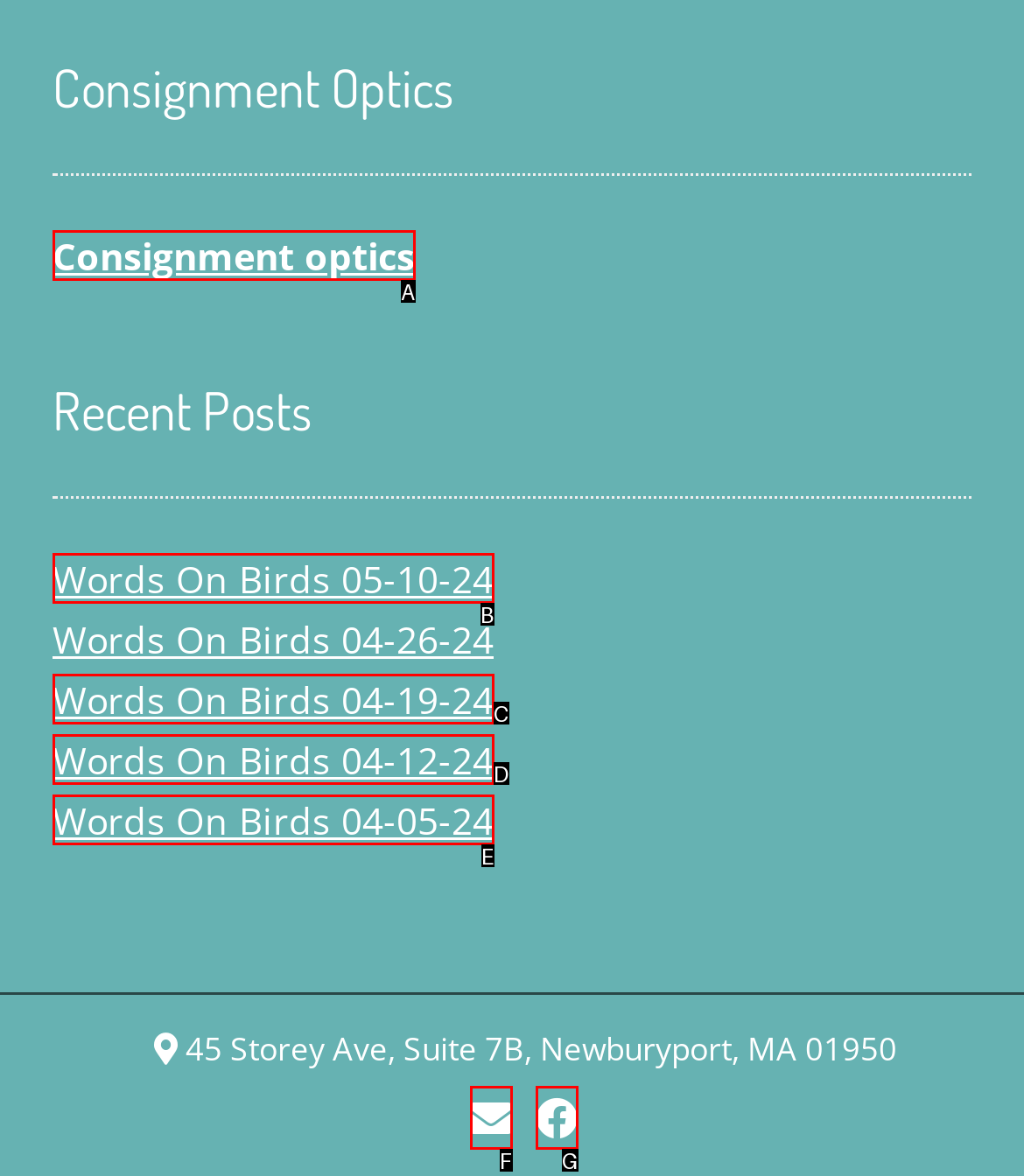Given the description: Consignment optics
Identify the letter of the matching UI element from the options.

A